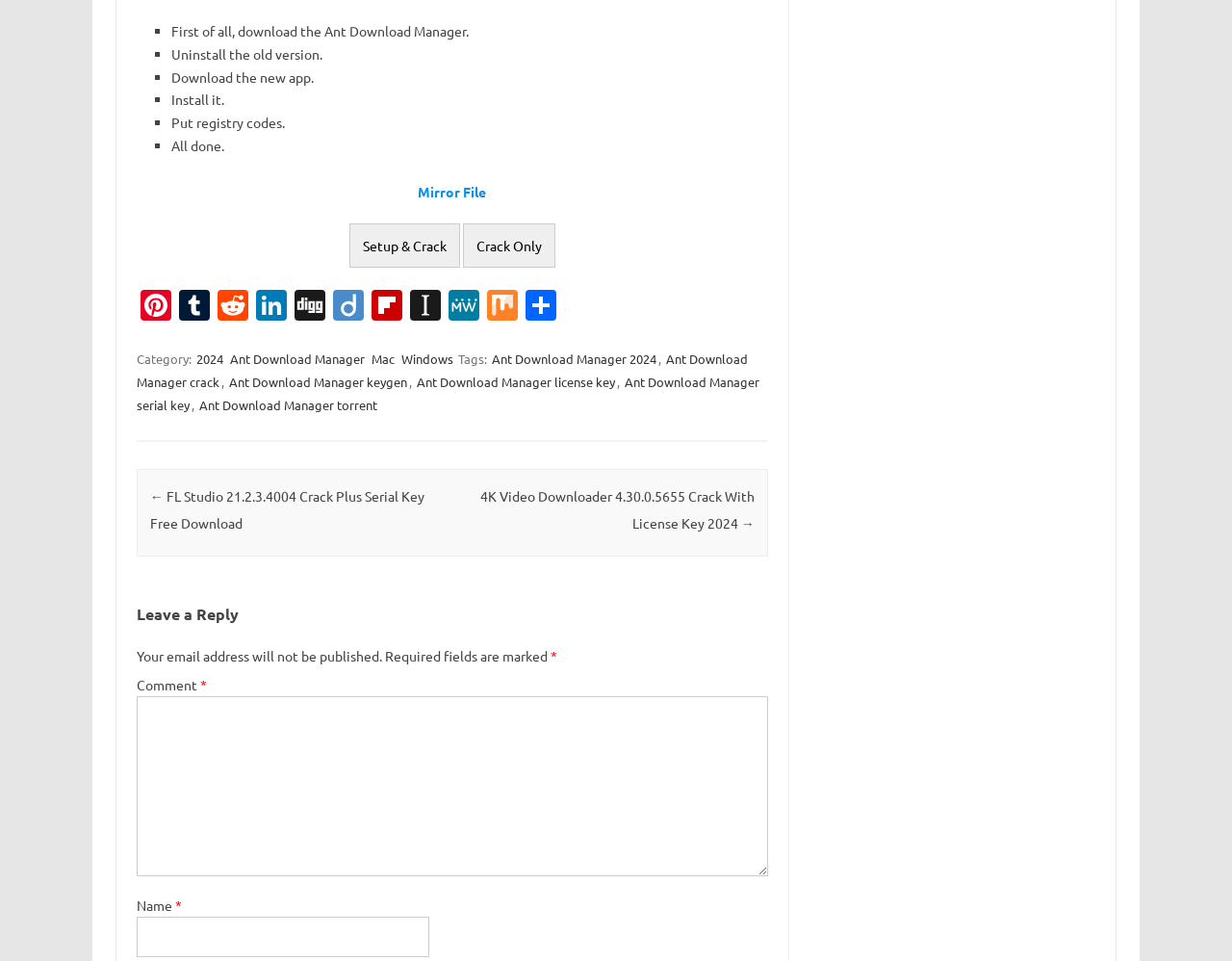What is the category of the post?
Using the image, answer in one word or phrase.

2024